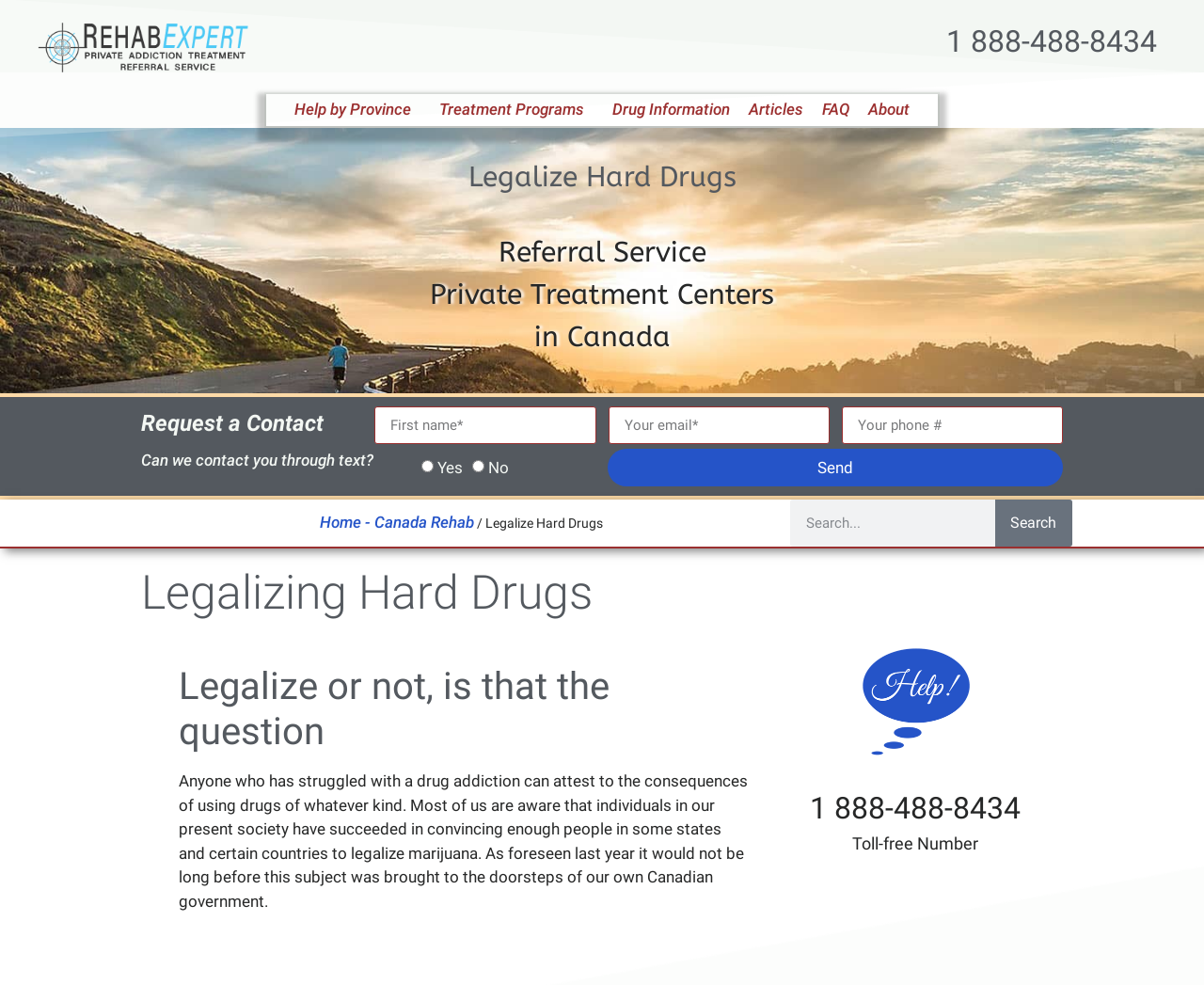Could you provide the bounding box coordinates for the portion of the screen to click to complete this instruction: "Call the toll-free number"?

[0.673, 0.803, 0.848, 0.839]